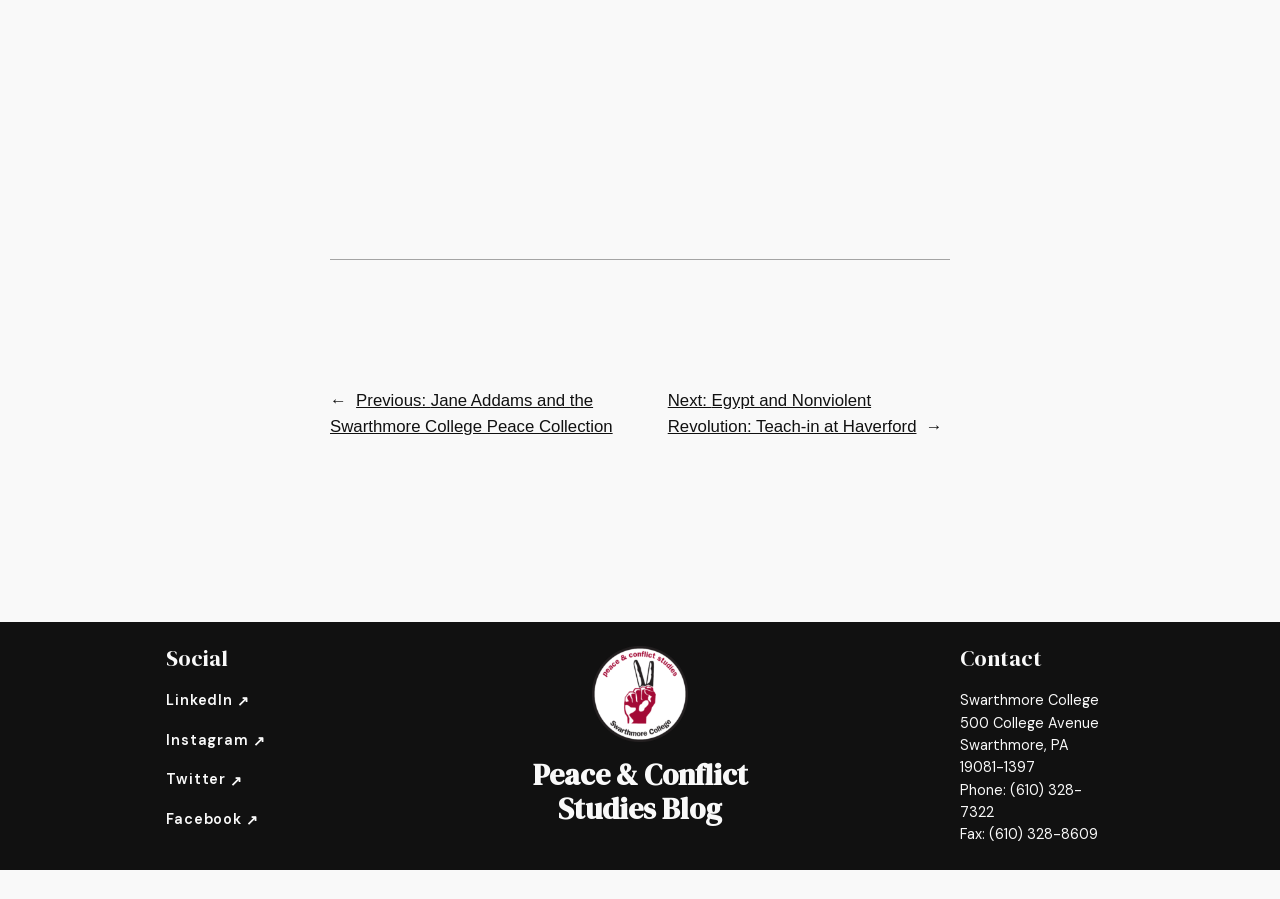What is the purpose of the 'Posts' navigation?
Please craft a detailed and exhaustive response to the question.

I inferred this by looking at the 'Posts' navigation element, which has 'Previous' and 'Next' links, suggesting that it is used to navigate between blog posts.